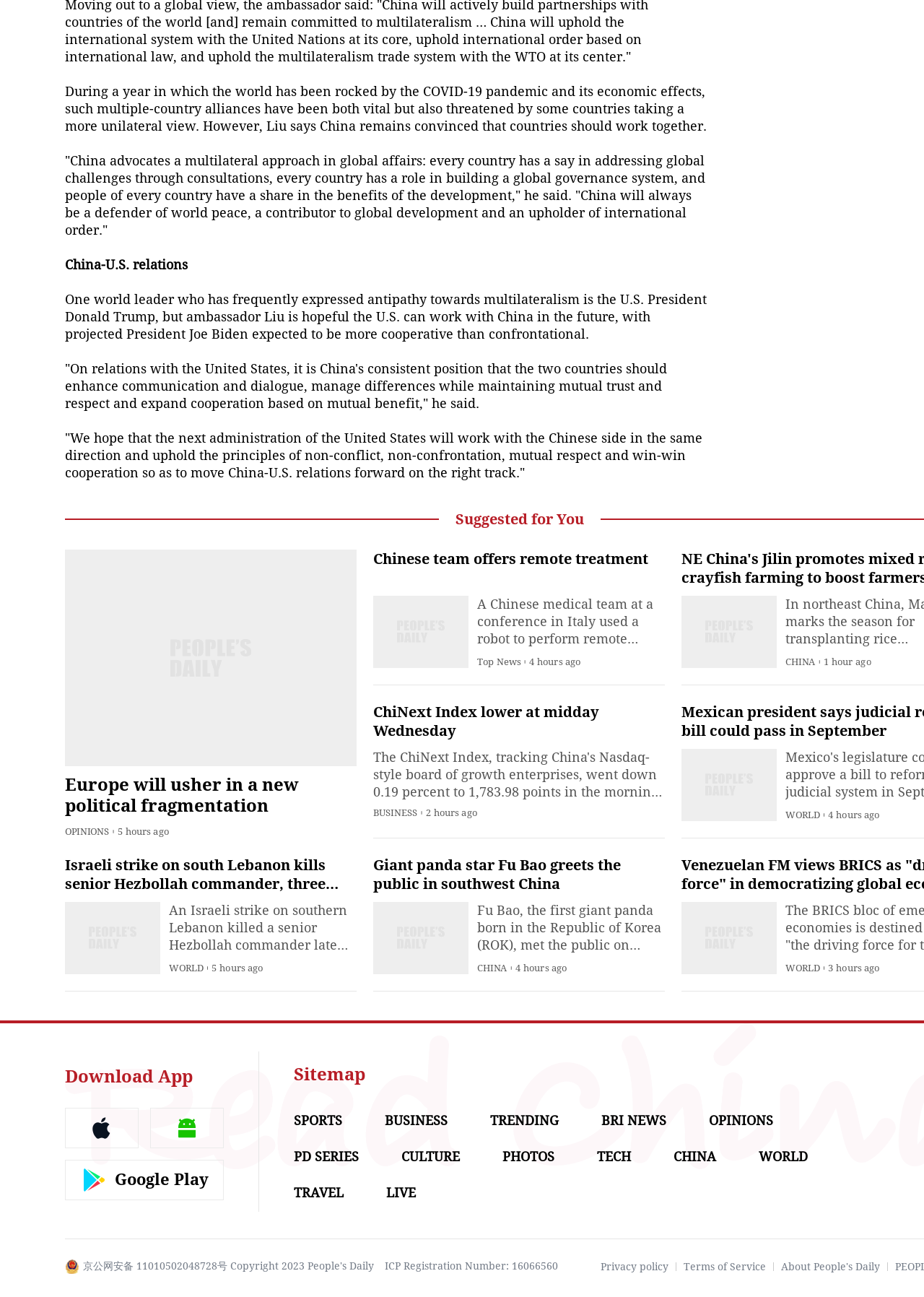Provide your answer in one word or a succinct phrase for the question: 
What is the name of the senior Hezbollah commander killed in an Israeli strike?

Sami Abdallah